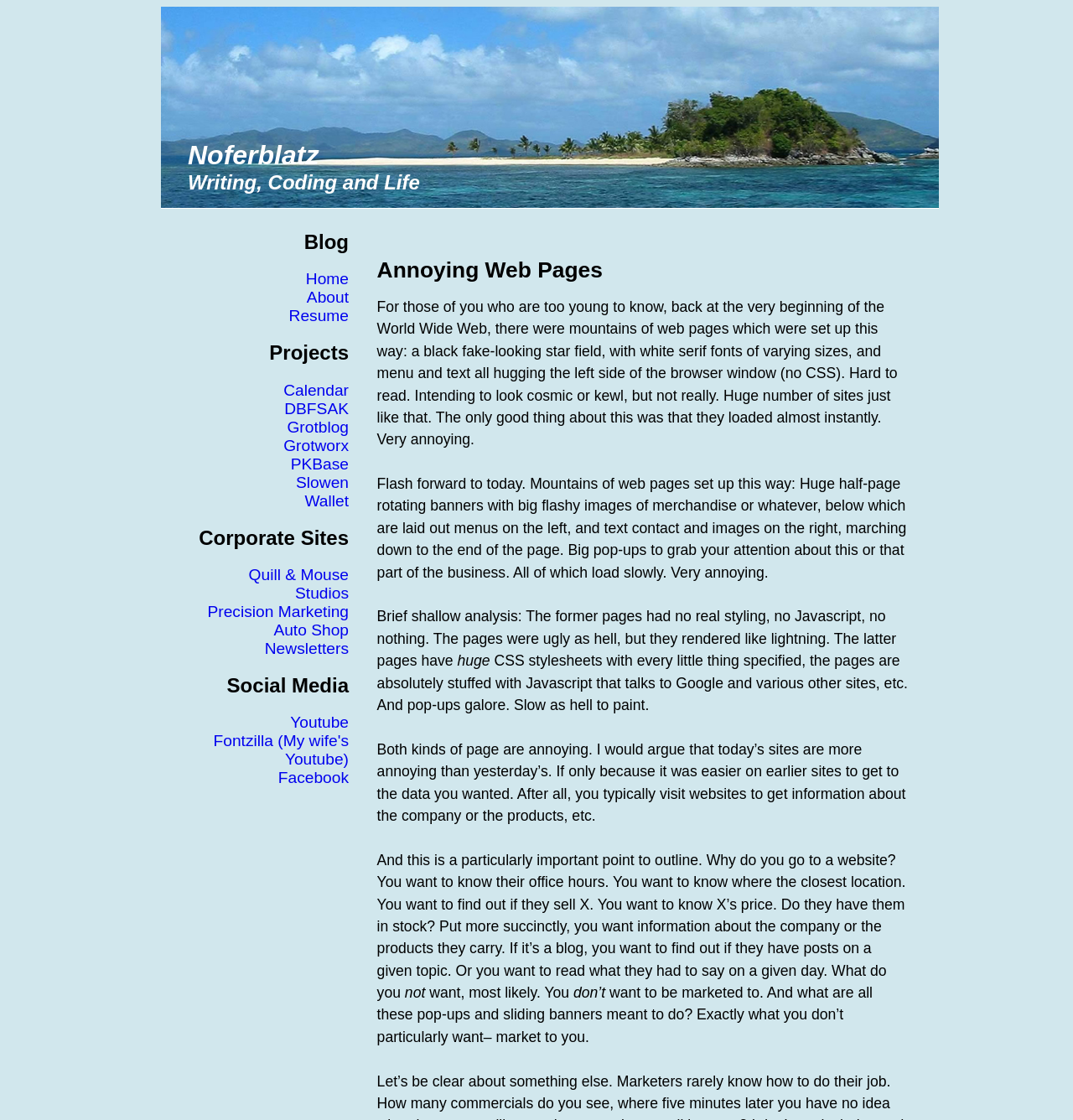What is the category below 'Projects'?
From the image, respond using a single word or phrase.

Corporate Sites